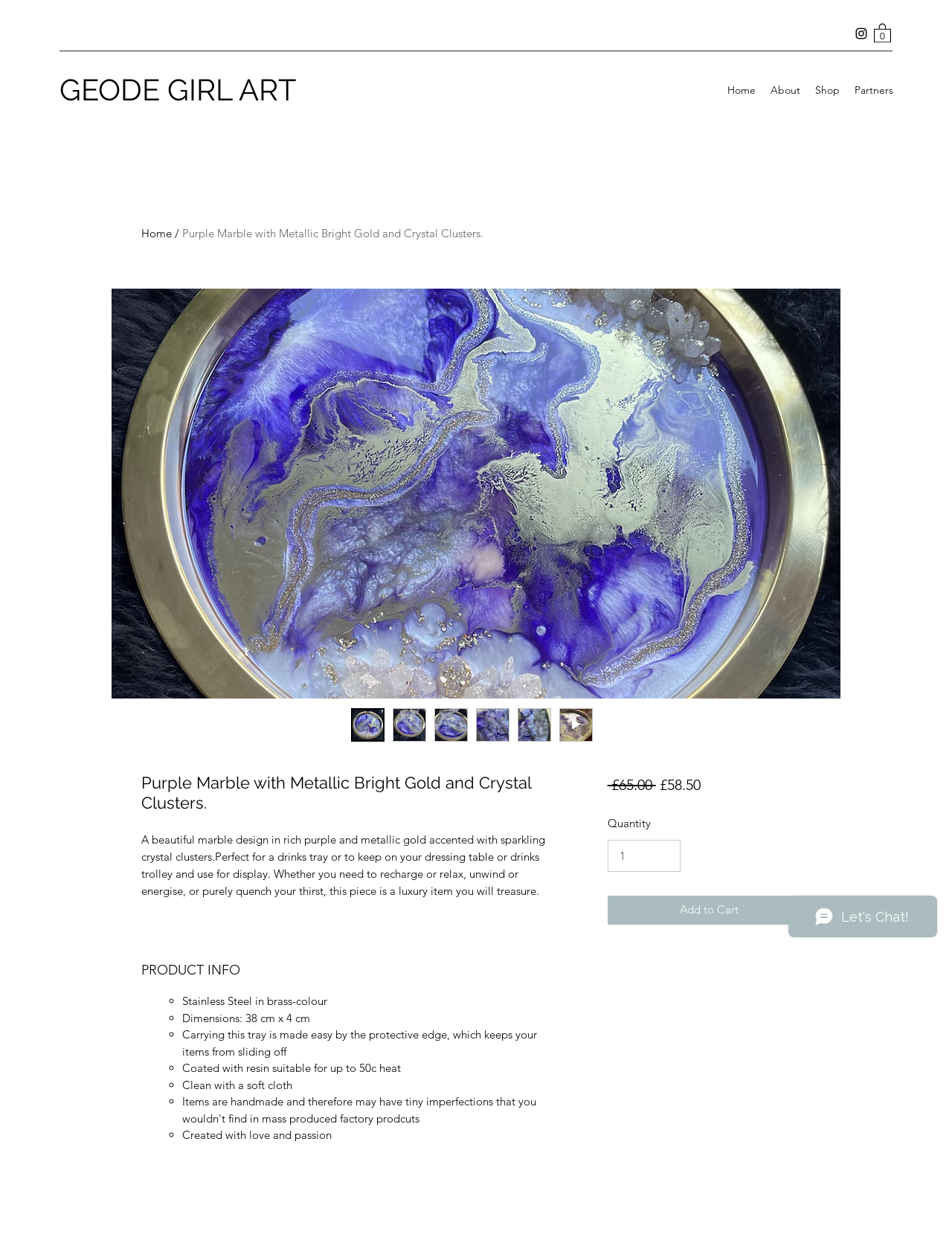Please find the bounding box for the following UI element description. Provide the coordinates in (top-left x, top-left y, bottom-right x, bottom-right y) format, with values between 0 and 1: x Live Mute 00:00 00:00

[0.117, 0.231, 0.883, 0.559]